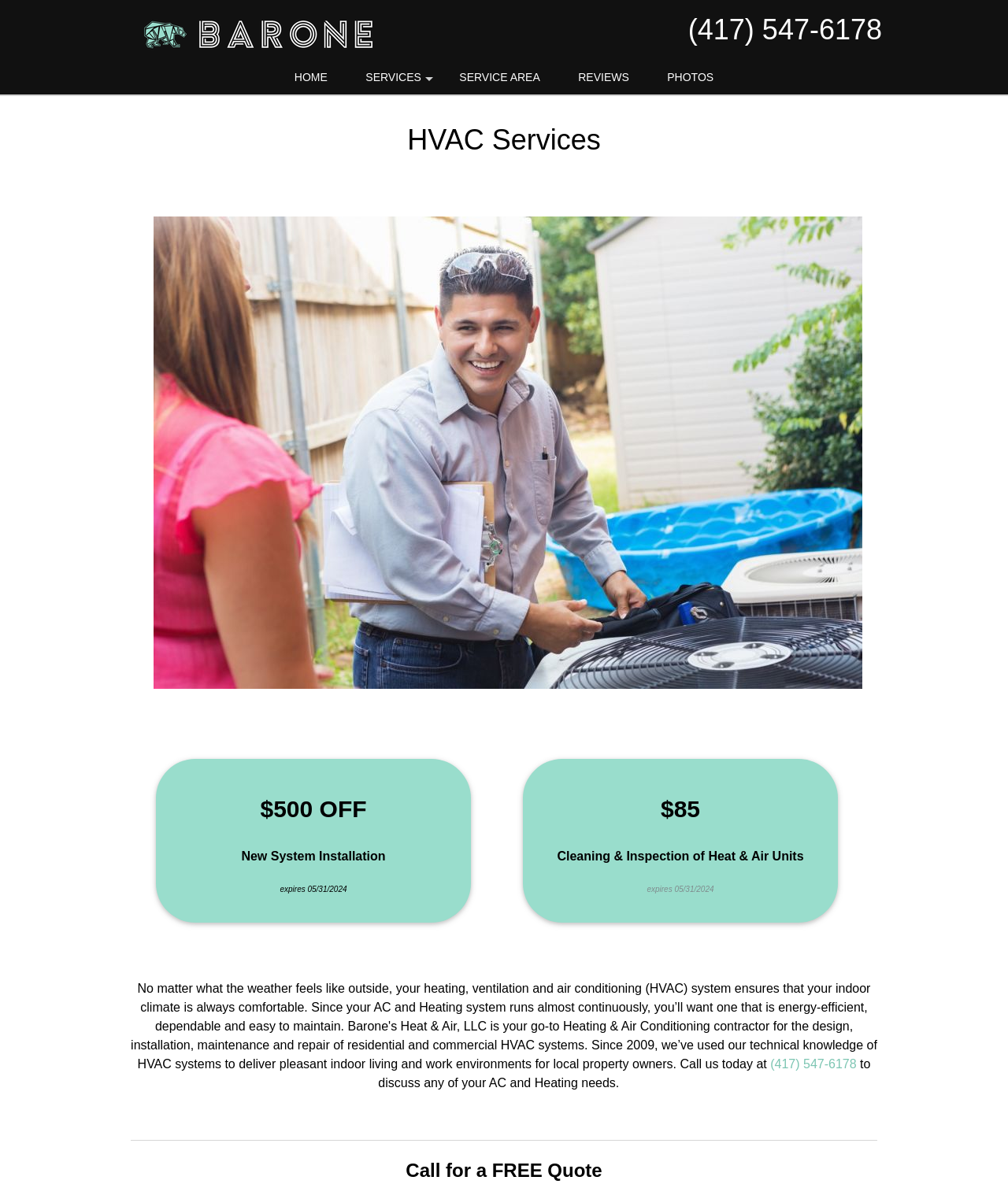Give a succinct answer to this question in a single word or phrase: 
What is the discount offered for new system installation?

$500 OFF